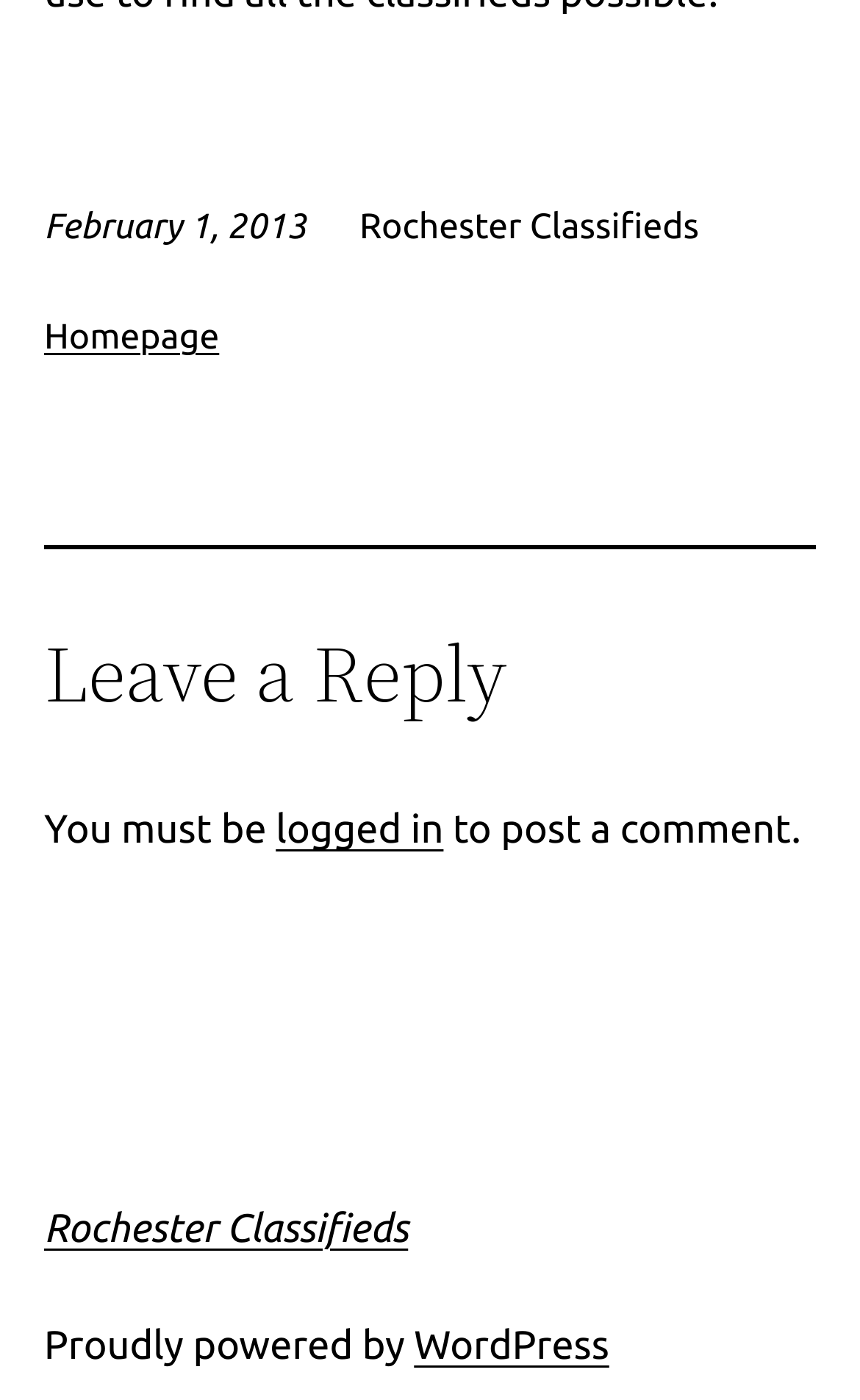Find the bounding box coordinates of the UI element according to this description: "WordPress".

[0.481, 0.945, 0.708, 0.976]